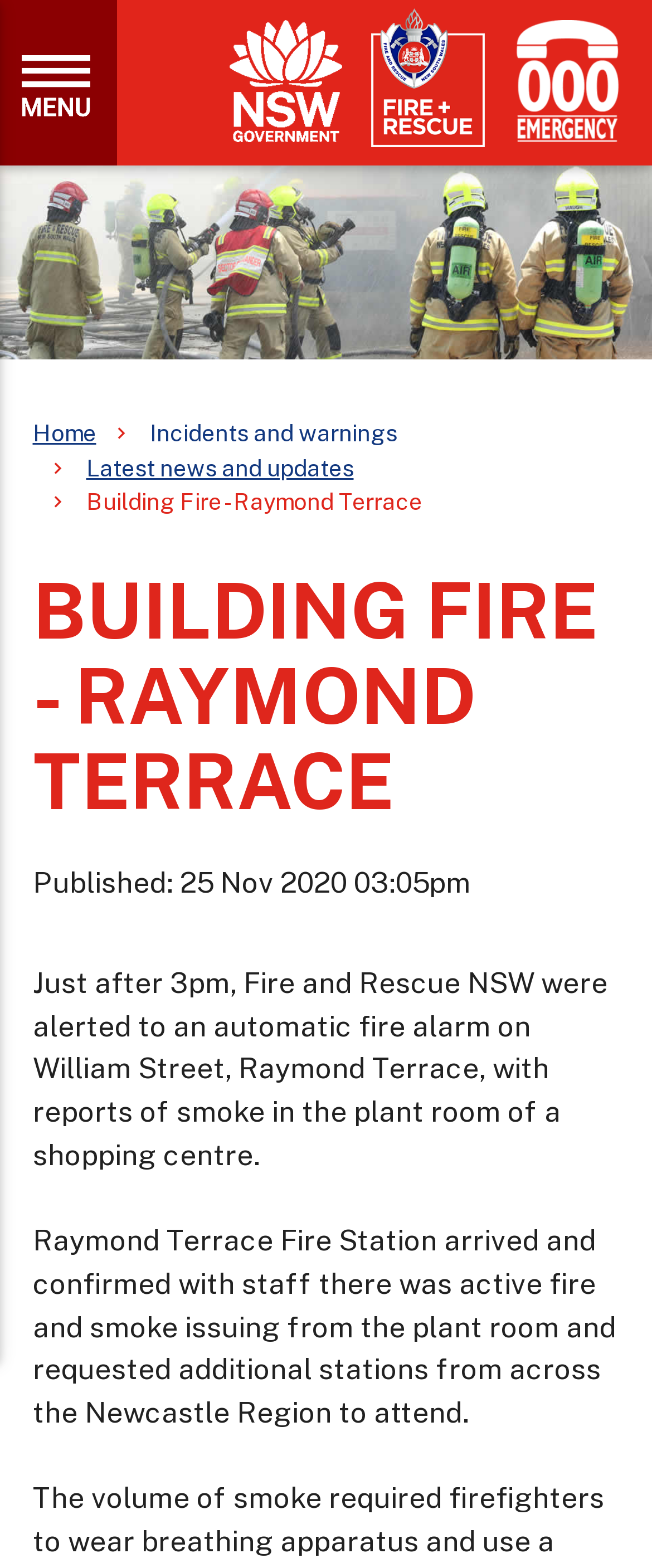Answer the question below in one word or phrase:
What is the purpose of the webpage?

To report a building fire incident